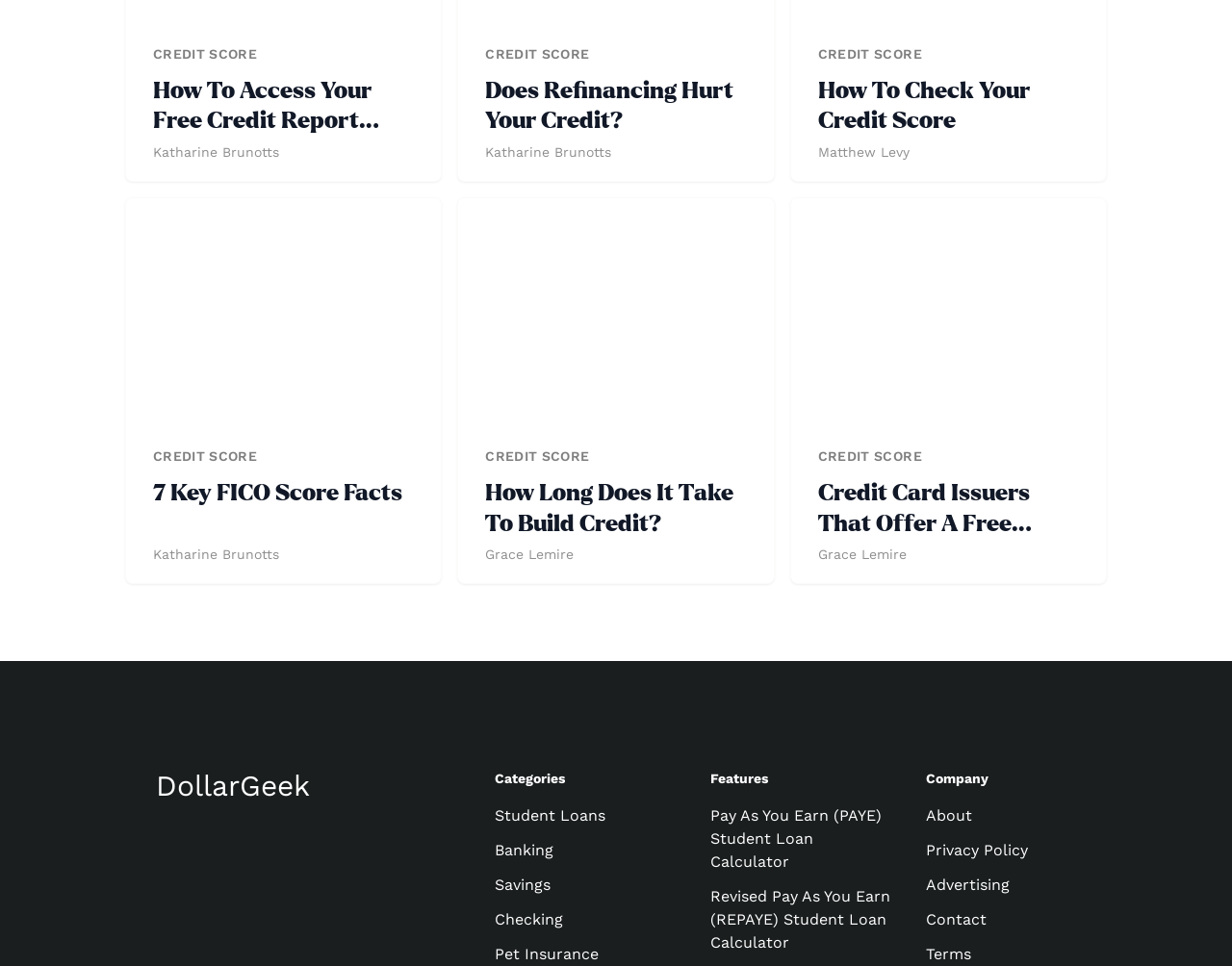Please analyze the image and provide a thorough answer to the question:
What categories are available on this website?

The links under the 'Categories' heading with ID 124 list the available categories on the website, including Student Loans, Banking, Savings, Checking, and Pet Insurance.